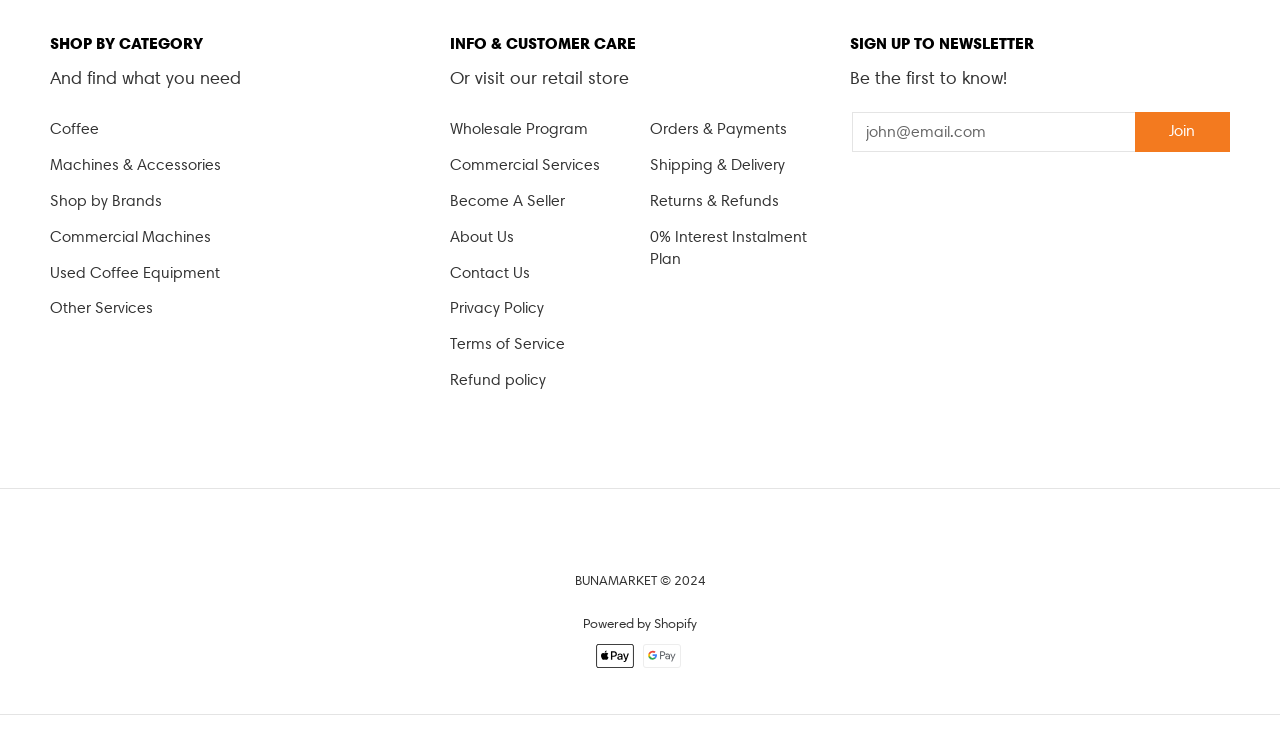Provide a one-word or one-phrase answer to the question:
How many links are there under 'INFO & CUSTOMER CARE'?

8